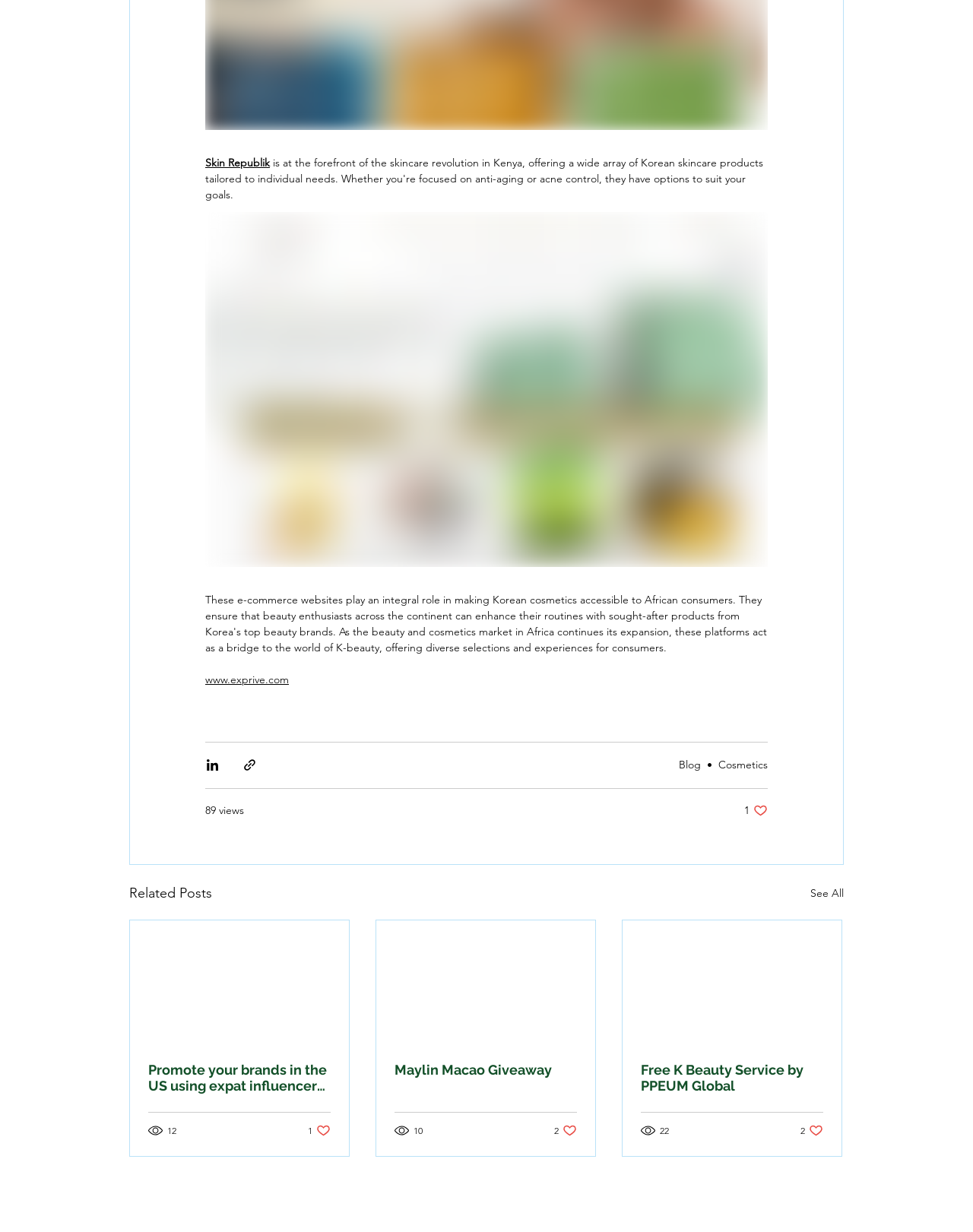Give a one-word or one-phrase response to the question:
How many social media platforms are listed?

3